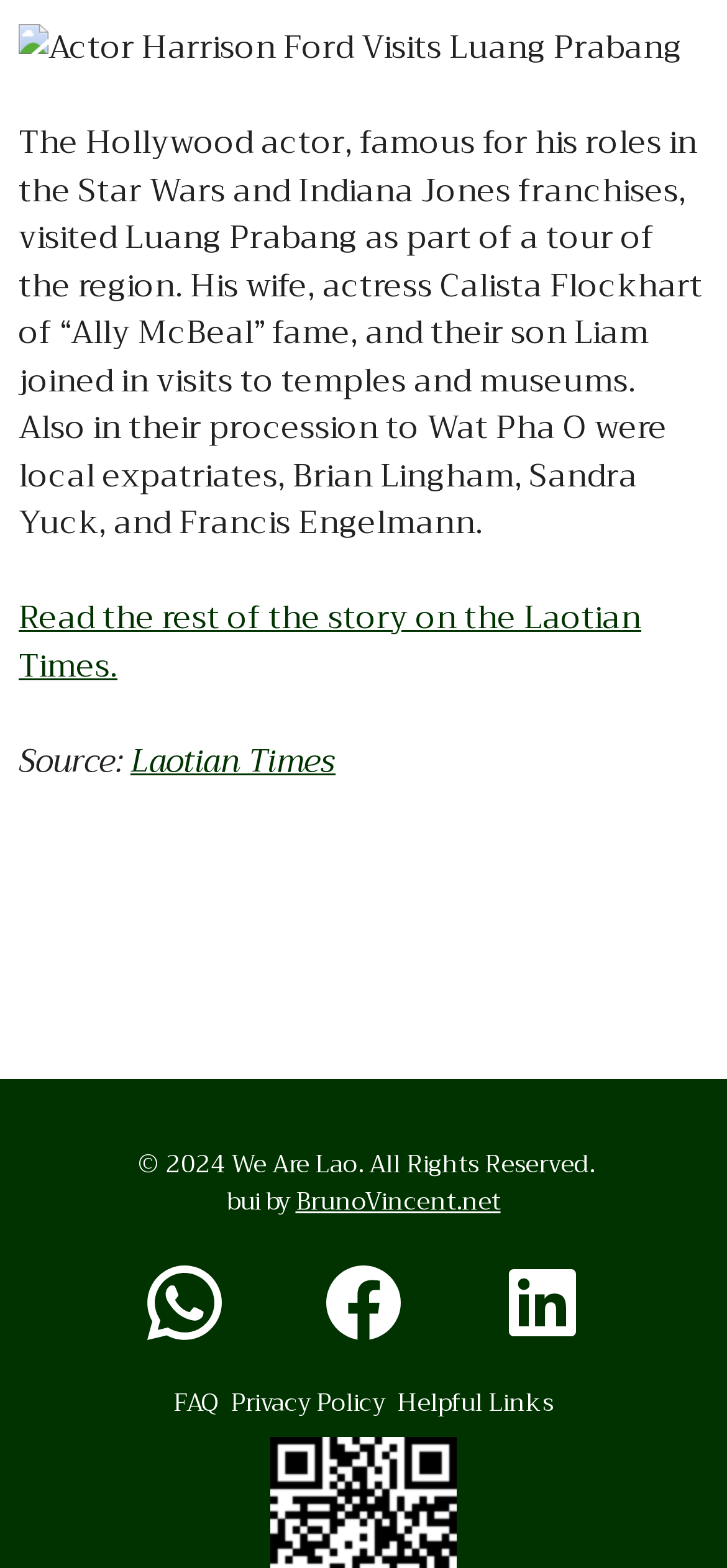What is the name of Harrison Ford's wife?
Please look at the screenshot and answer using one word or phrase.

Calista Flockhart